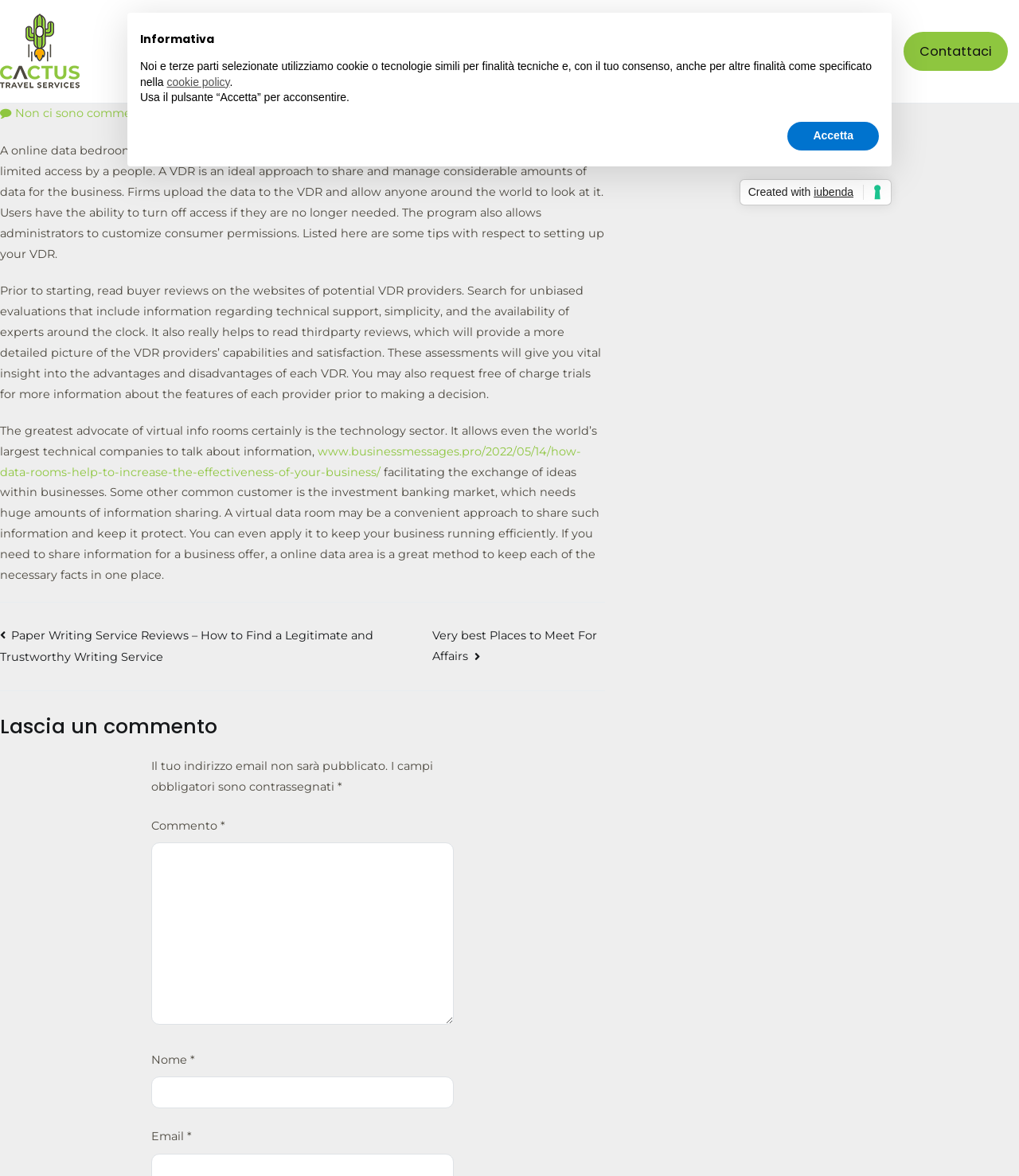What is the name of the company that provides travel services?
Give a single word or phrase as your answer by examining the image.

Cactus